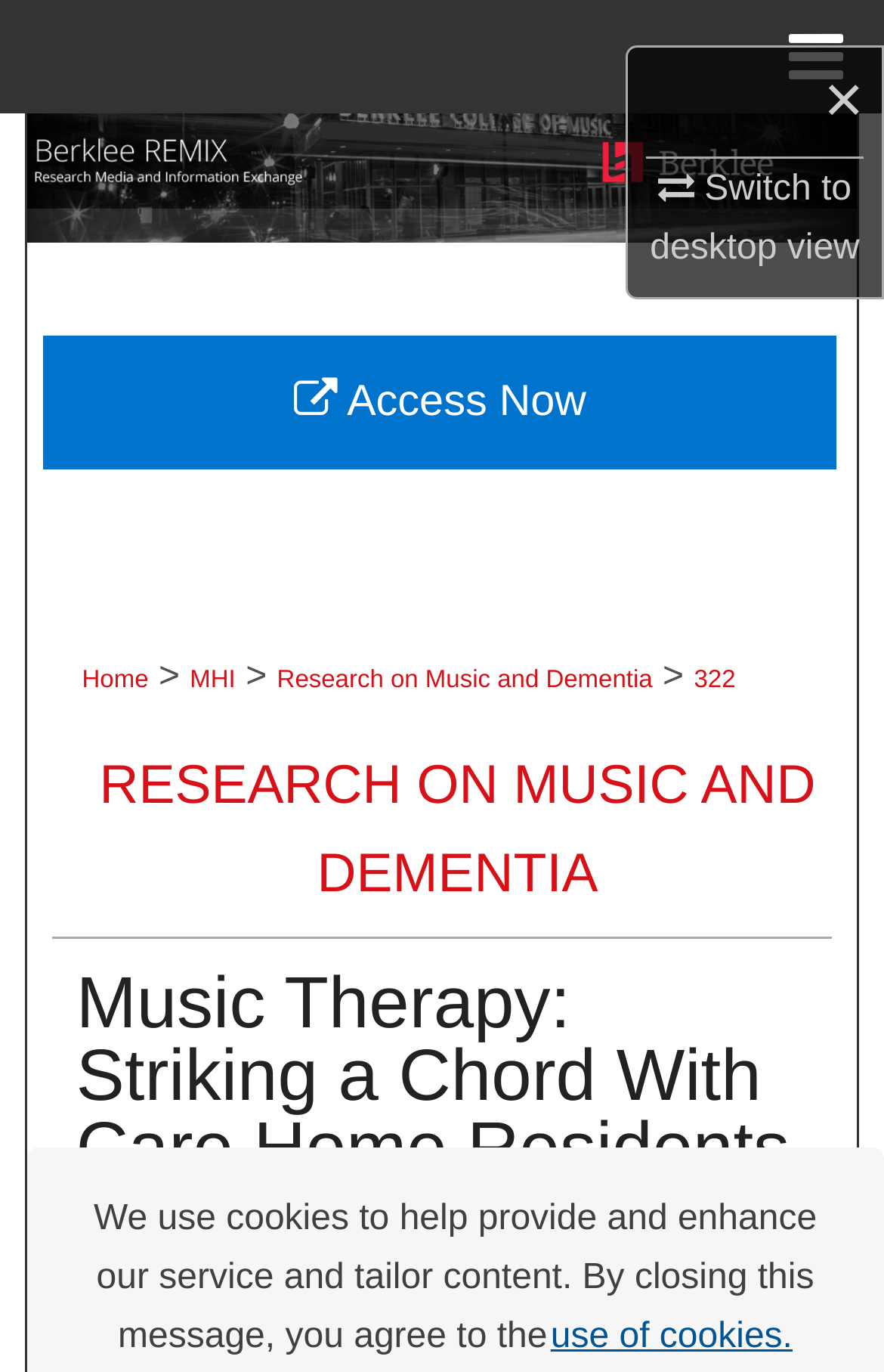Please identify the bounding box coordinates of the clickable area that will fulfill the following instruction: "go to home page". The coordinates should be in the format of four float numbers between 0 and 1, i.e., [left, top, right, bottom].

[0.0, 0.0, 1.0, 0.083]